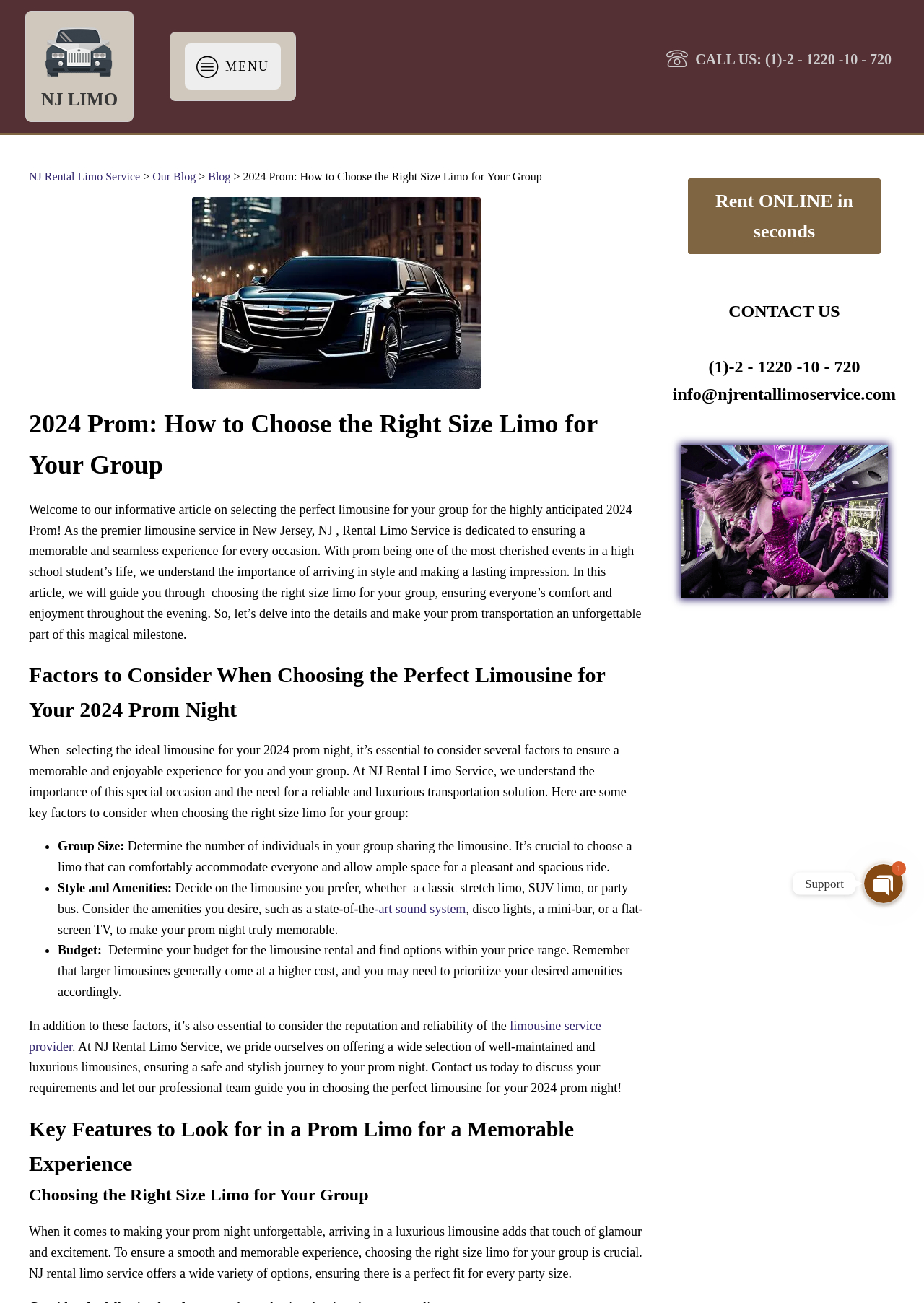Use a single word or phrase to answer the question:
What is the purpose of the article on this webpage?

To guide on choosing the right size limo for prom